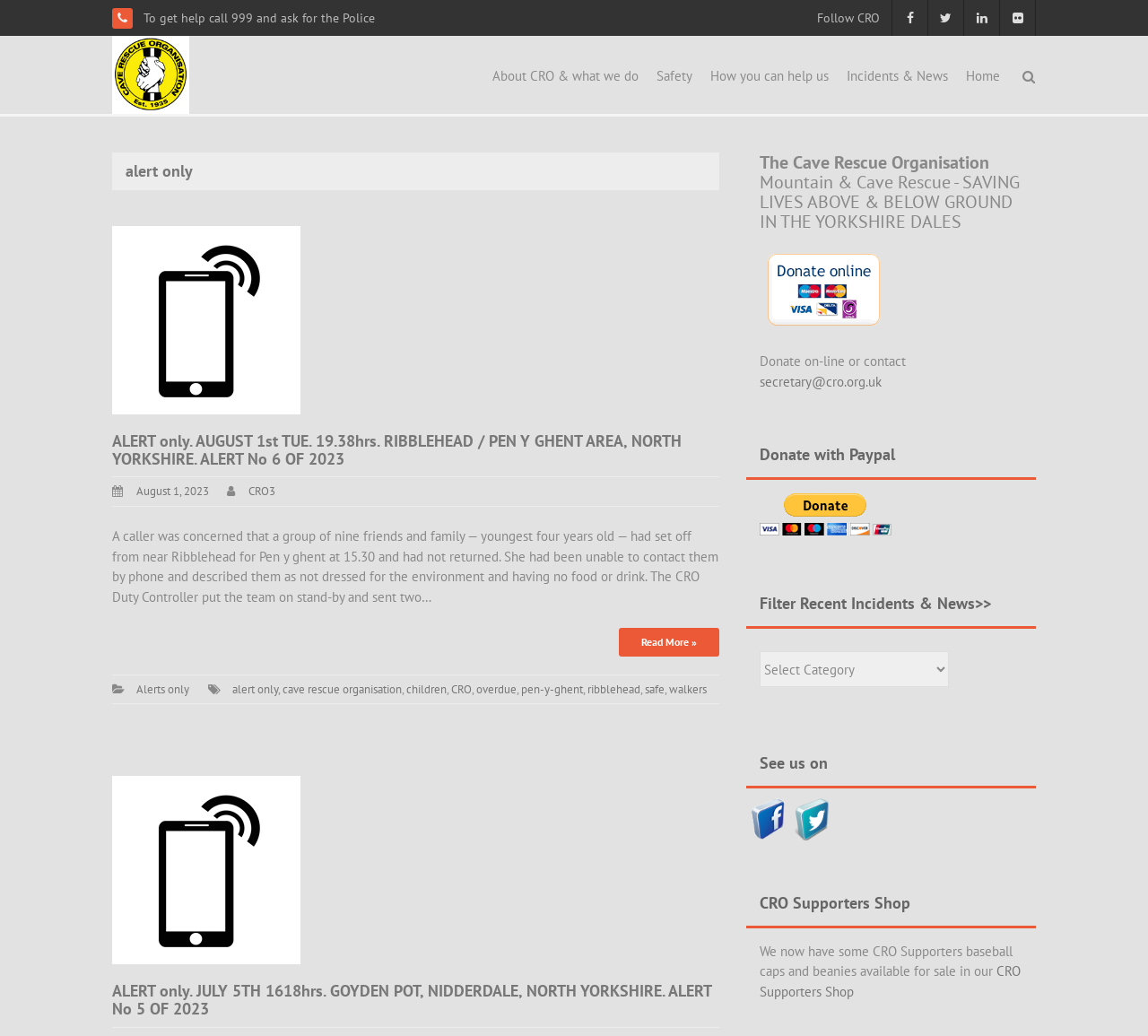Please provide a brief answer to the question using only one word or phrase: 
What is the purpose of the organisation?

Mountain & Cave Rescue